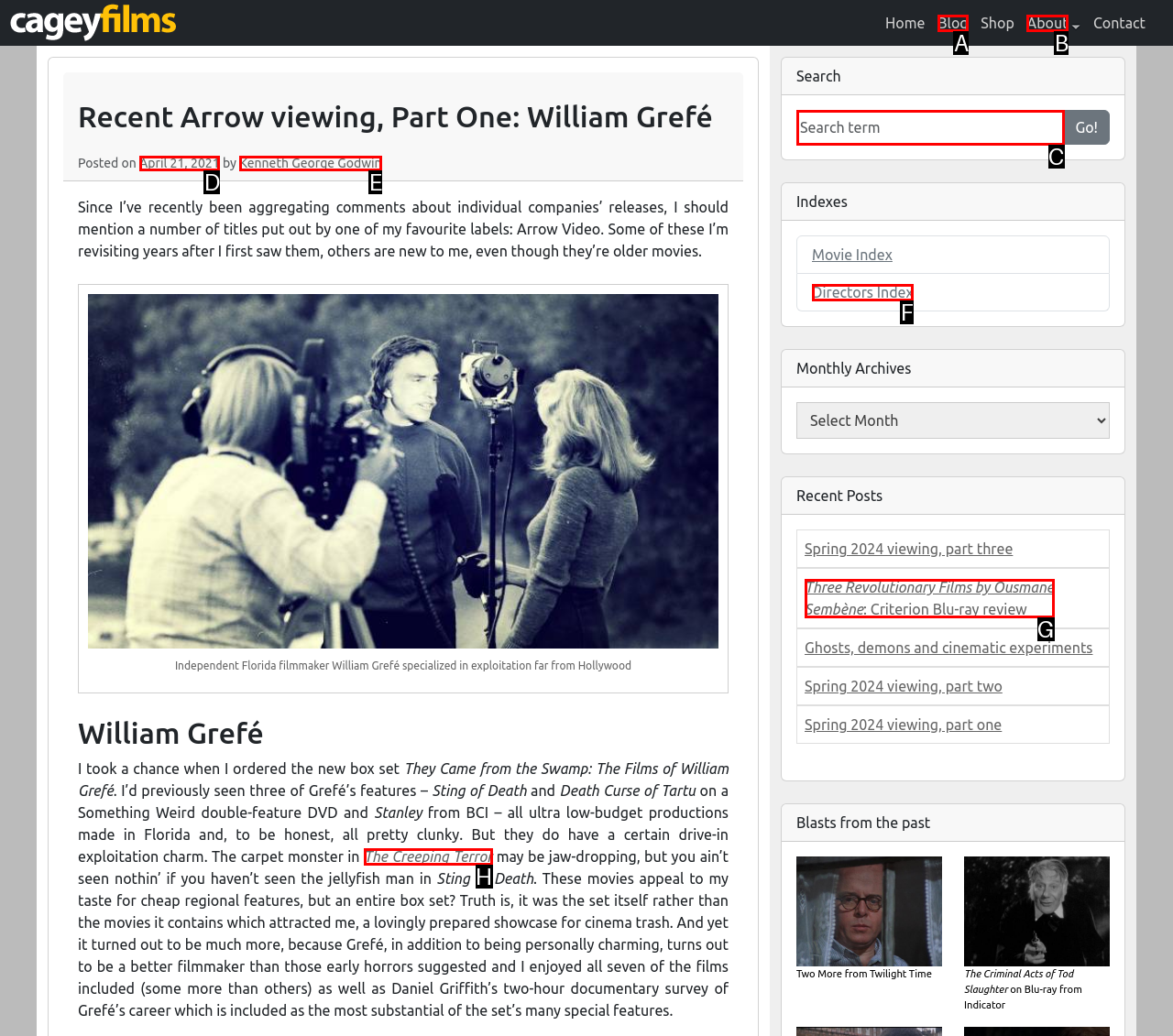Determine which option aligns with the description: April 21, 2021July 5, 2021. Provide the letter of the chosen option directly.

D